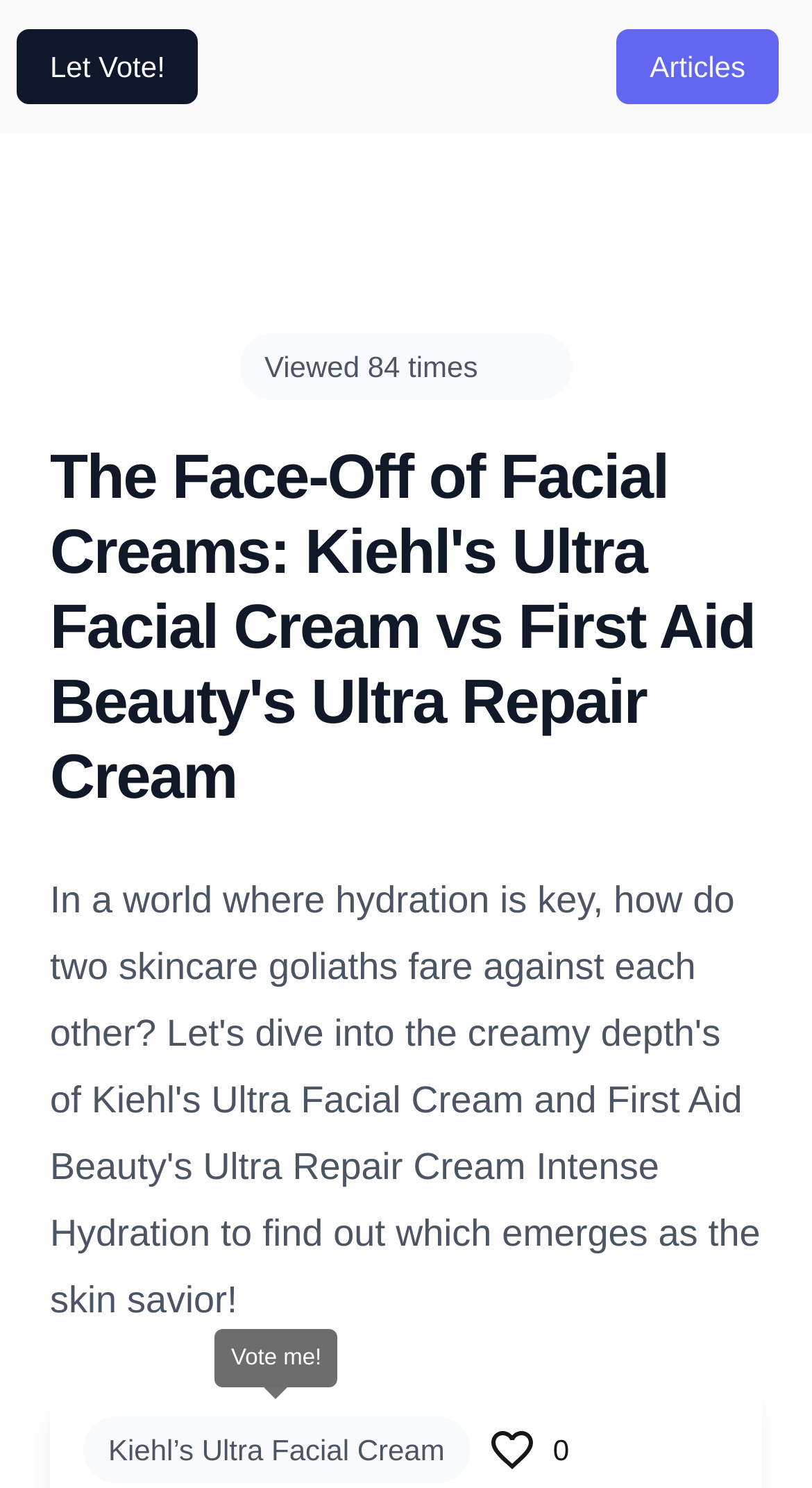Please give a succinct answer using a single word or phrase:
What is the topic of the article?

Facial creams